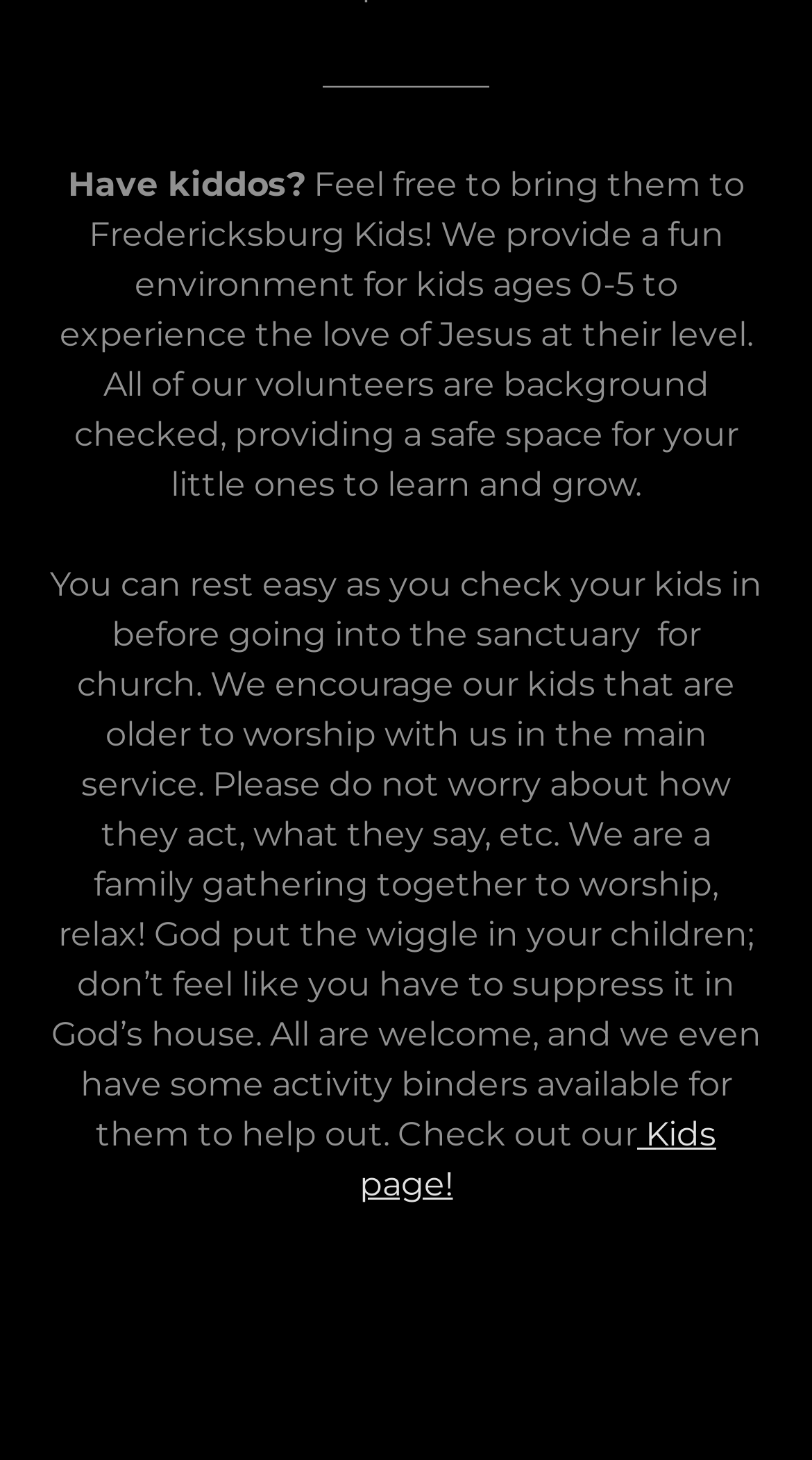Locate the bounding box of the UI element described by: "Kids page!" in the given webpage screenshot.

[0.442, 0.763, 0.882, 0.824]